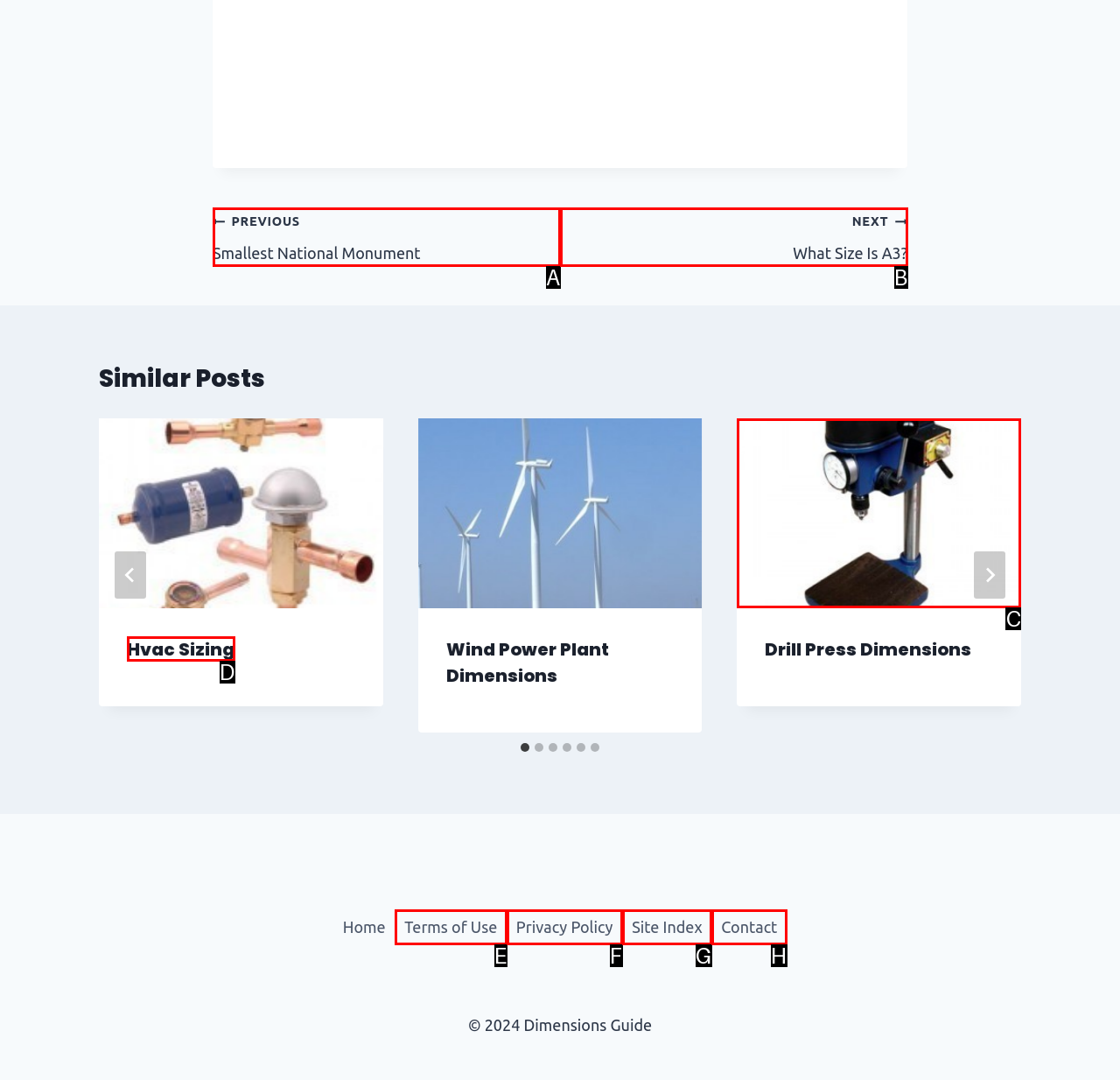Examine the description: parent_node: Drill Press Dimensions and indicate the best matching option by providing its letter directly from the choices.

C